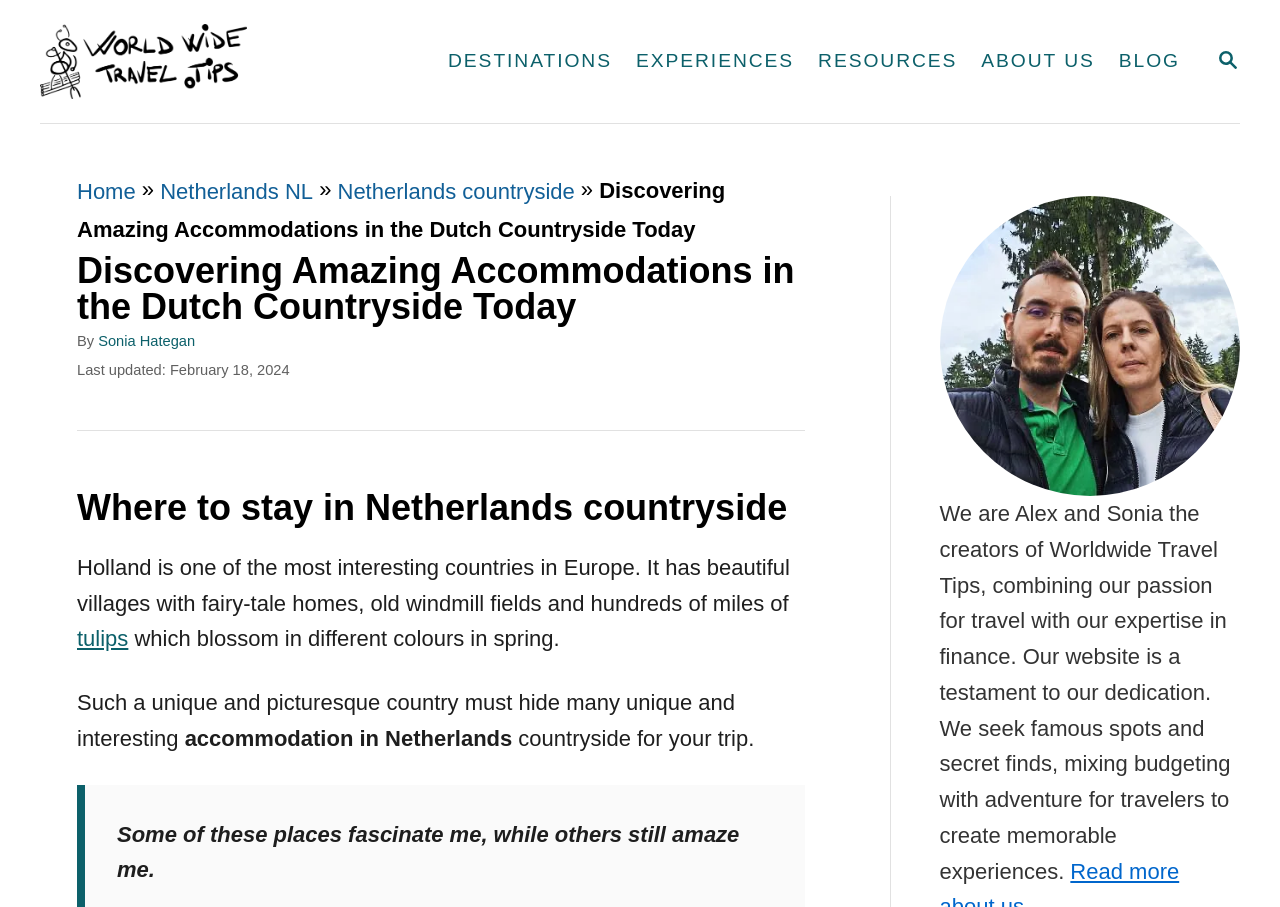Ascertain the bounding box coordinates for the UI element detailed here: "parent_node: SEARCH title="Worldwide Travel Tips"". The coordinates should be provided as [left, top, right, bottom] with each value being a float between 0 and 1.

[0.031, 0.0, 0.303, 0.136]